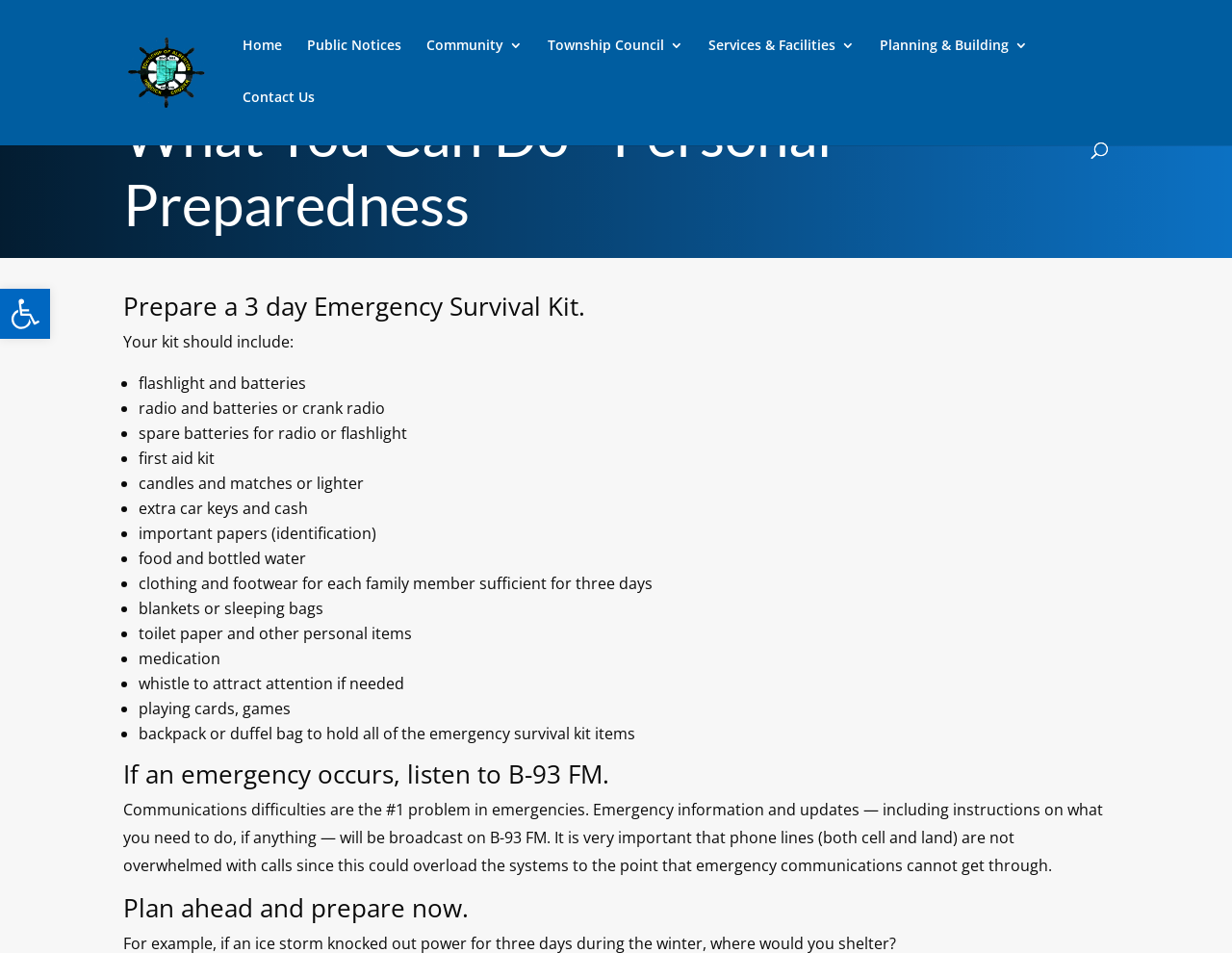Based on the image, give a detailed response to the question: Why is it important to plan ahead and prepare now?

The webpage emphasizes the importance of planning ahead and preparing now, as it allows you to be prepared for emergencies and take necessary actions to ensure your safety and well-being.